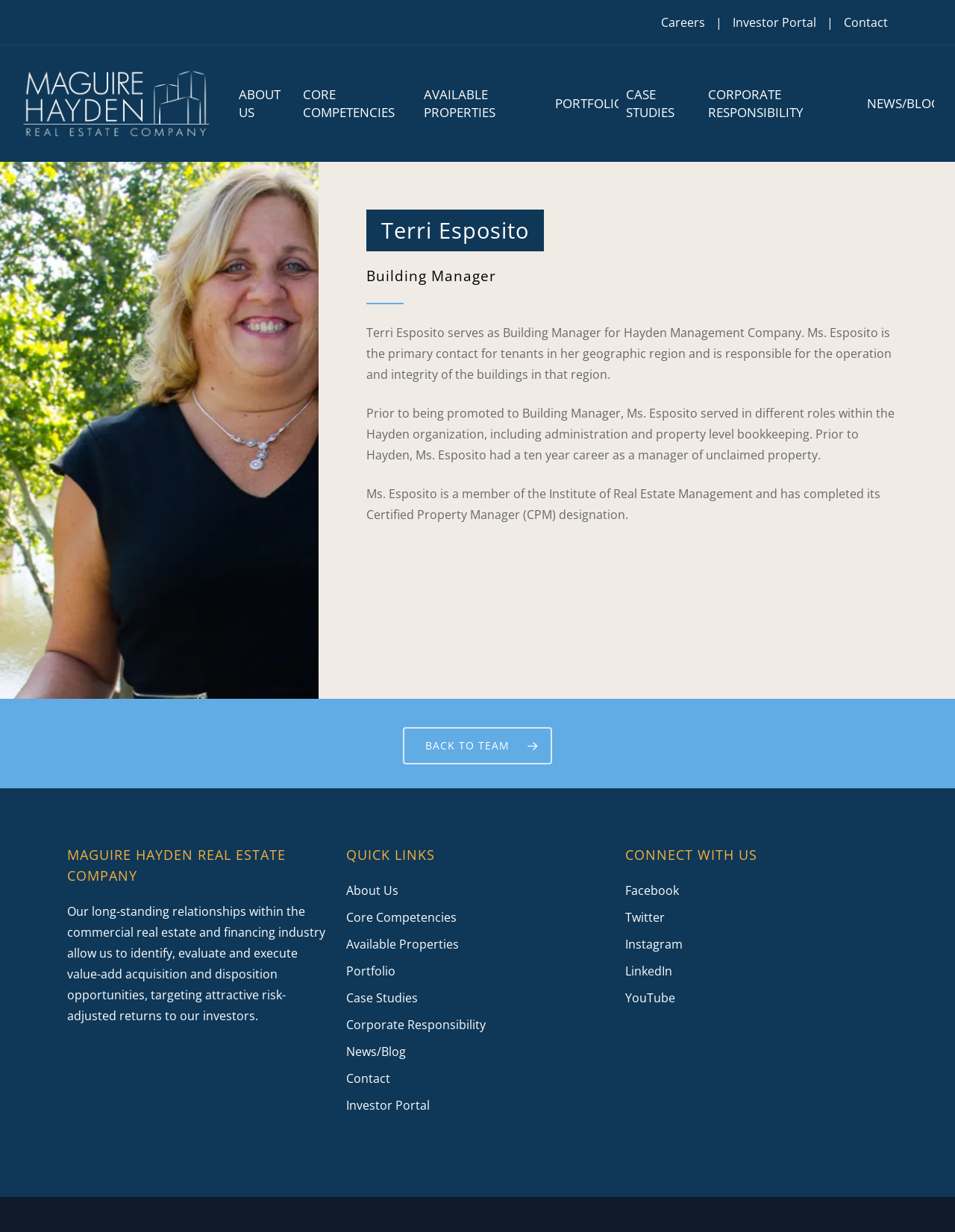Please identify the coordinates of the bounding box for the clickable region that will accomplish this instruction: "View Terri Esposito's profile".

[0.383, 0.17, 0.569, 0.204]